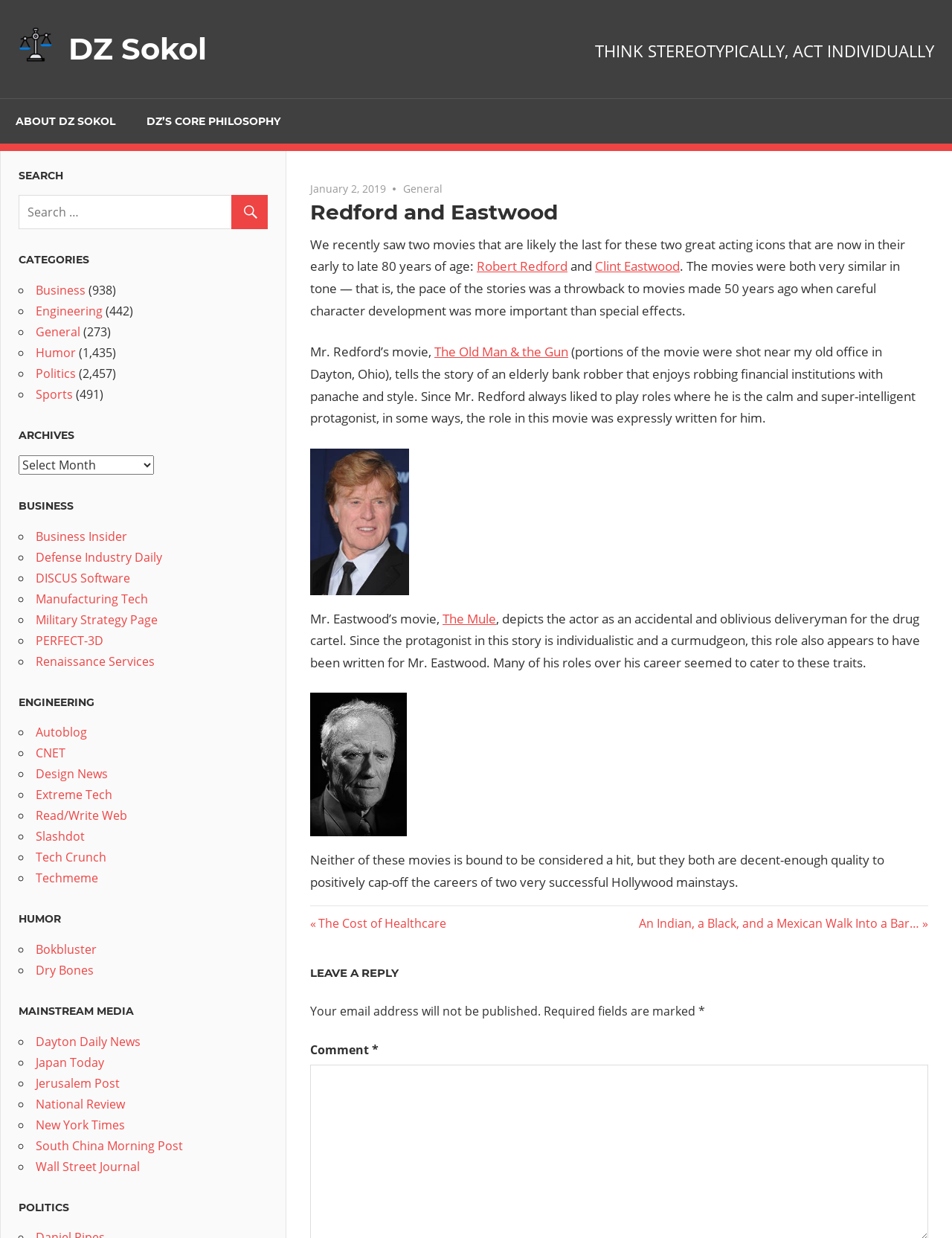Use a single word or phrase to answer this question: 
How many images are on the webpage?

2